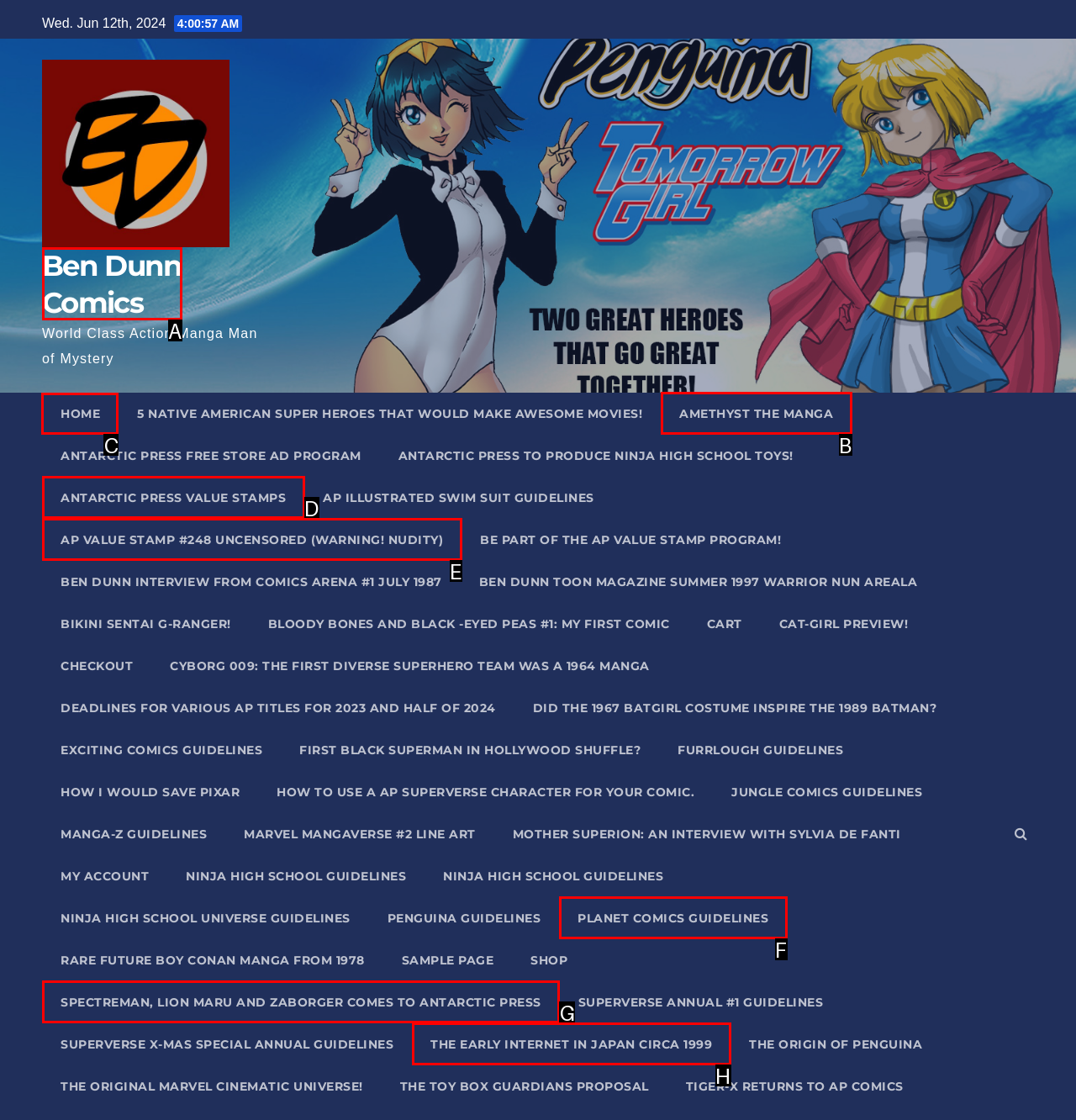Point out the option that needs to be clicked to fulfill the following instruction: Learn more about Keiji Nio
Answer with the letter of the appropriate choice from the listed options.

None